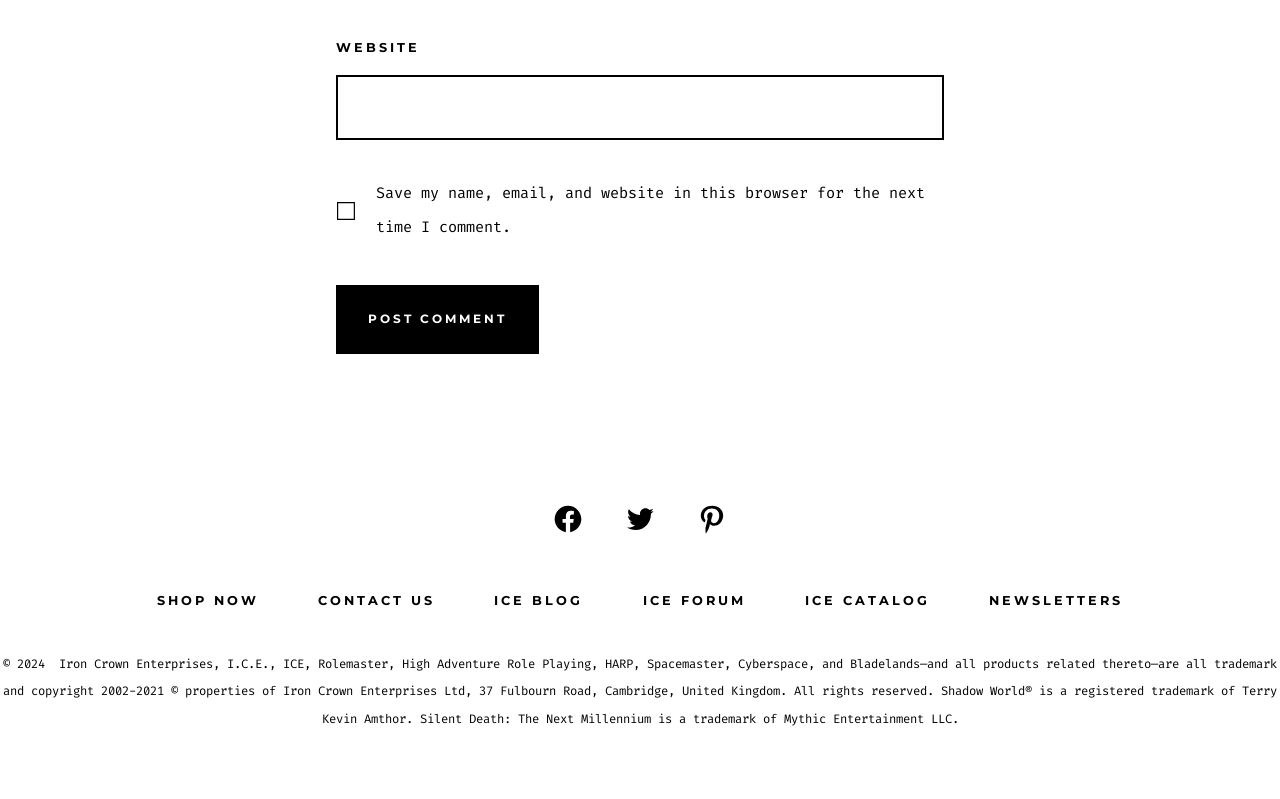What is the text on the top-left of the webpage?
Please provide a single word or phrase answer based on the image.

WEBSITE